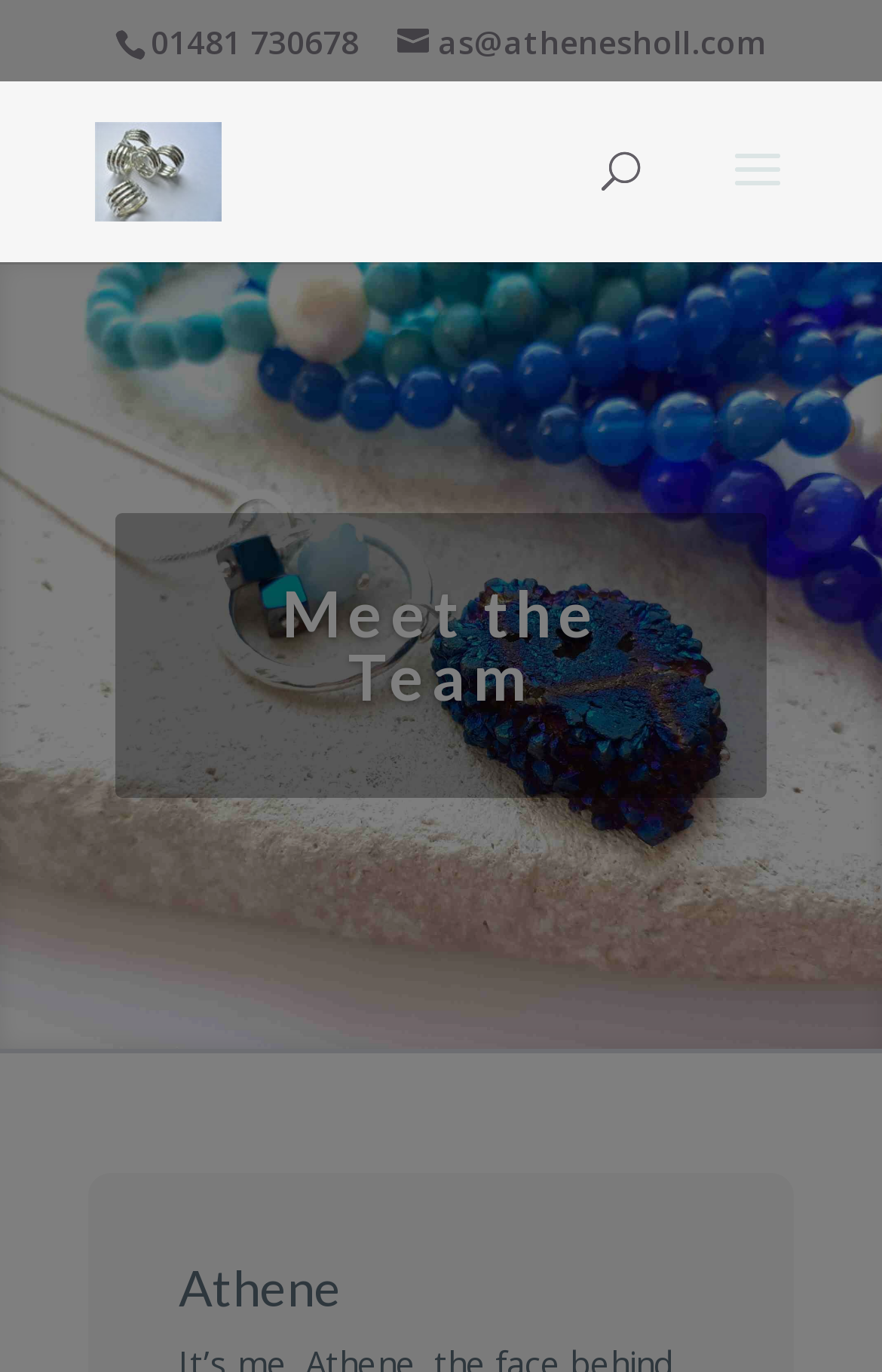What is the name of the person featured on the team page?
Refer to the image and provide a thorough answer to the question.

I found the name by looking at the heading element that appears below the search box, which displays the name of the person featured on the team page.